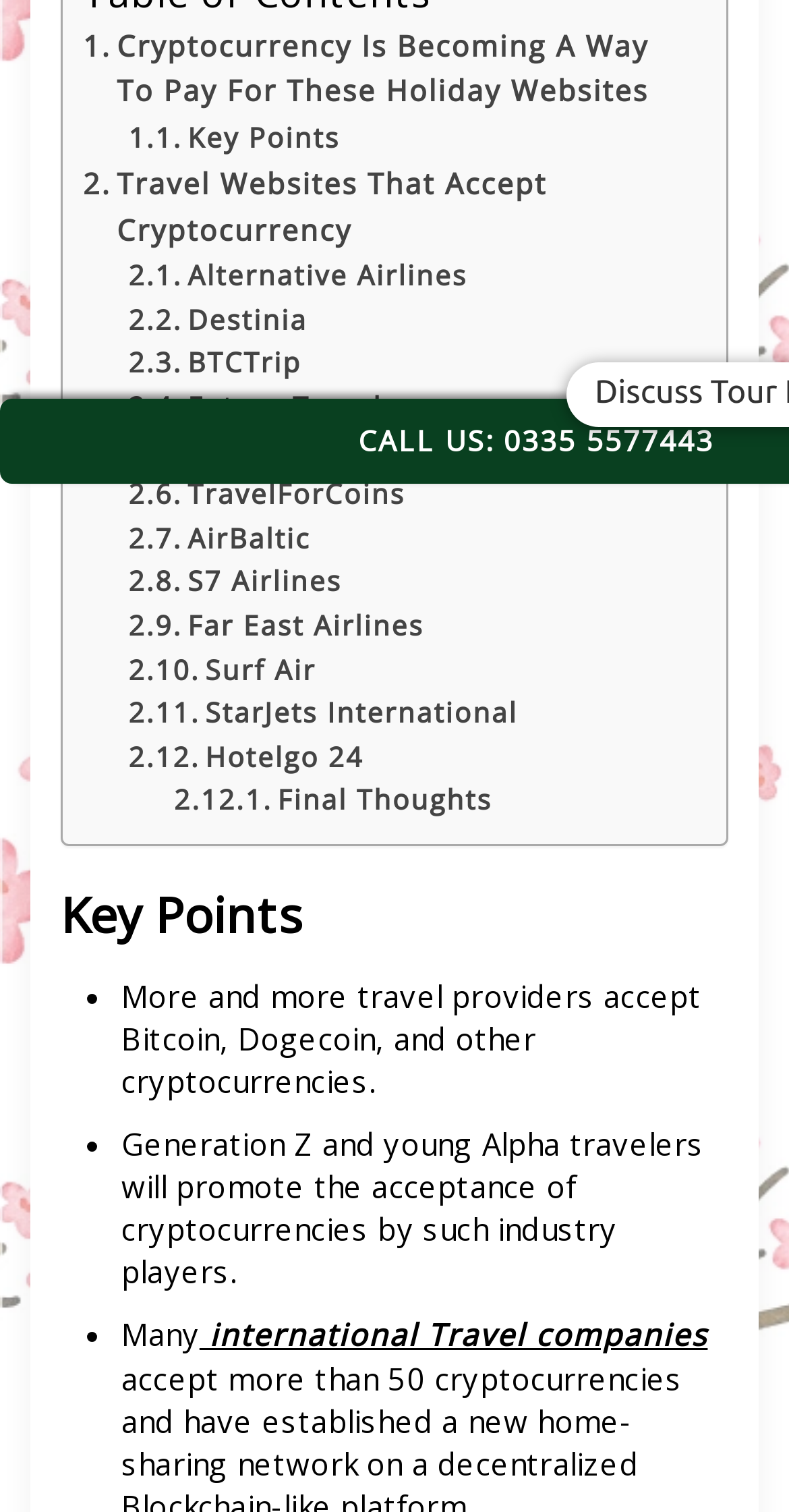Show the bounding box coordinates for the element that needs to be clicked to execute the following instruction: "Click on 'Alternative Airlines'". Provide the coordinates in the form of four float numbers between 0 and 1, i.e., [left, top, right, bottom].

[0.163, 0.169, 0.592, 0.198]